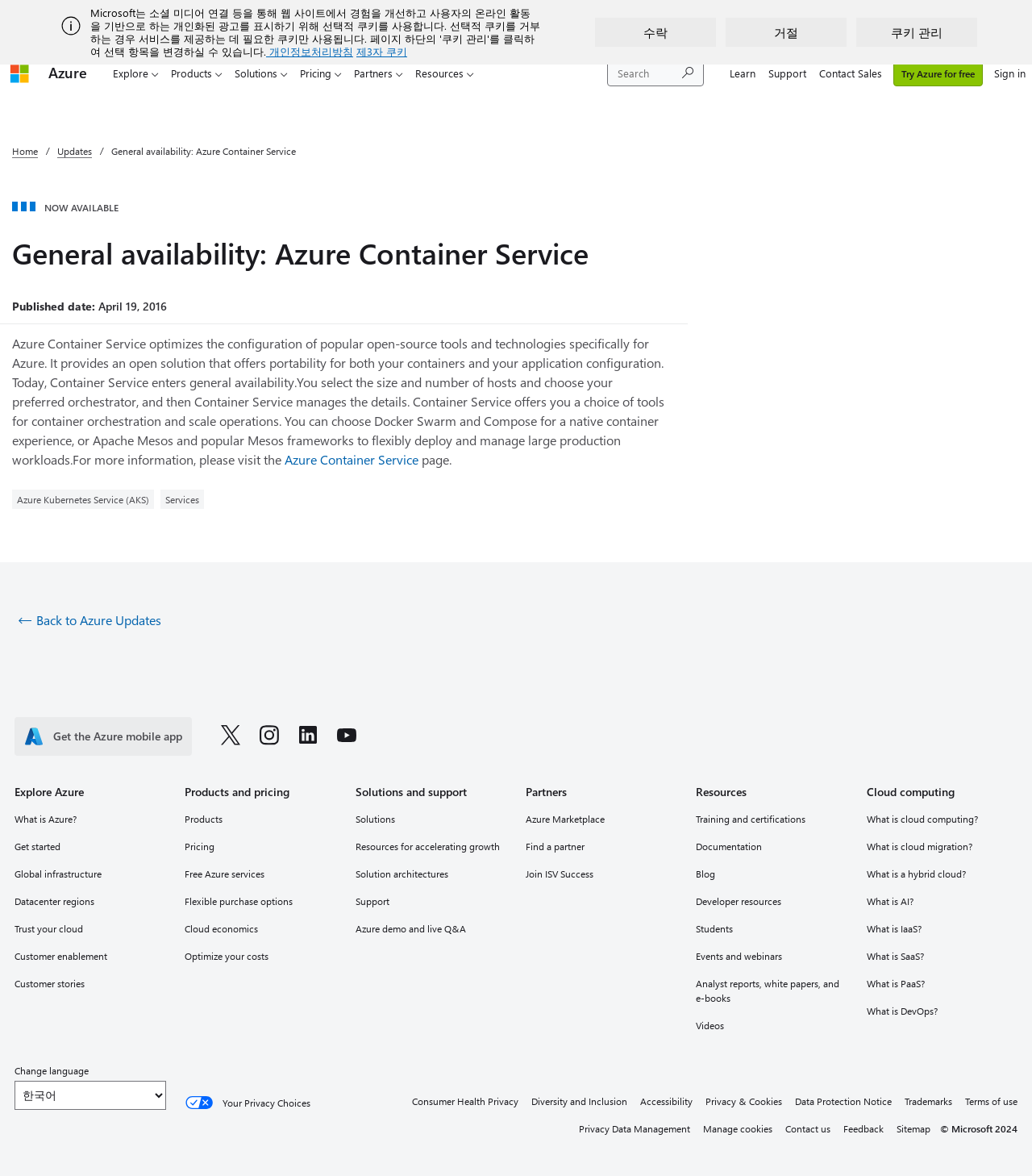Examine the image and give a thorough answer to the following question:
What is the purpose of the Azure Container Service?

I read the StaticText element with the text 'Azure Container Service optimizes the configuration of popular open-source tools and technologies specifically for Azure.' This text describes the purpose of the Azure Container Service.